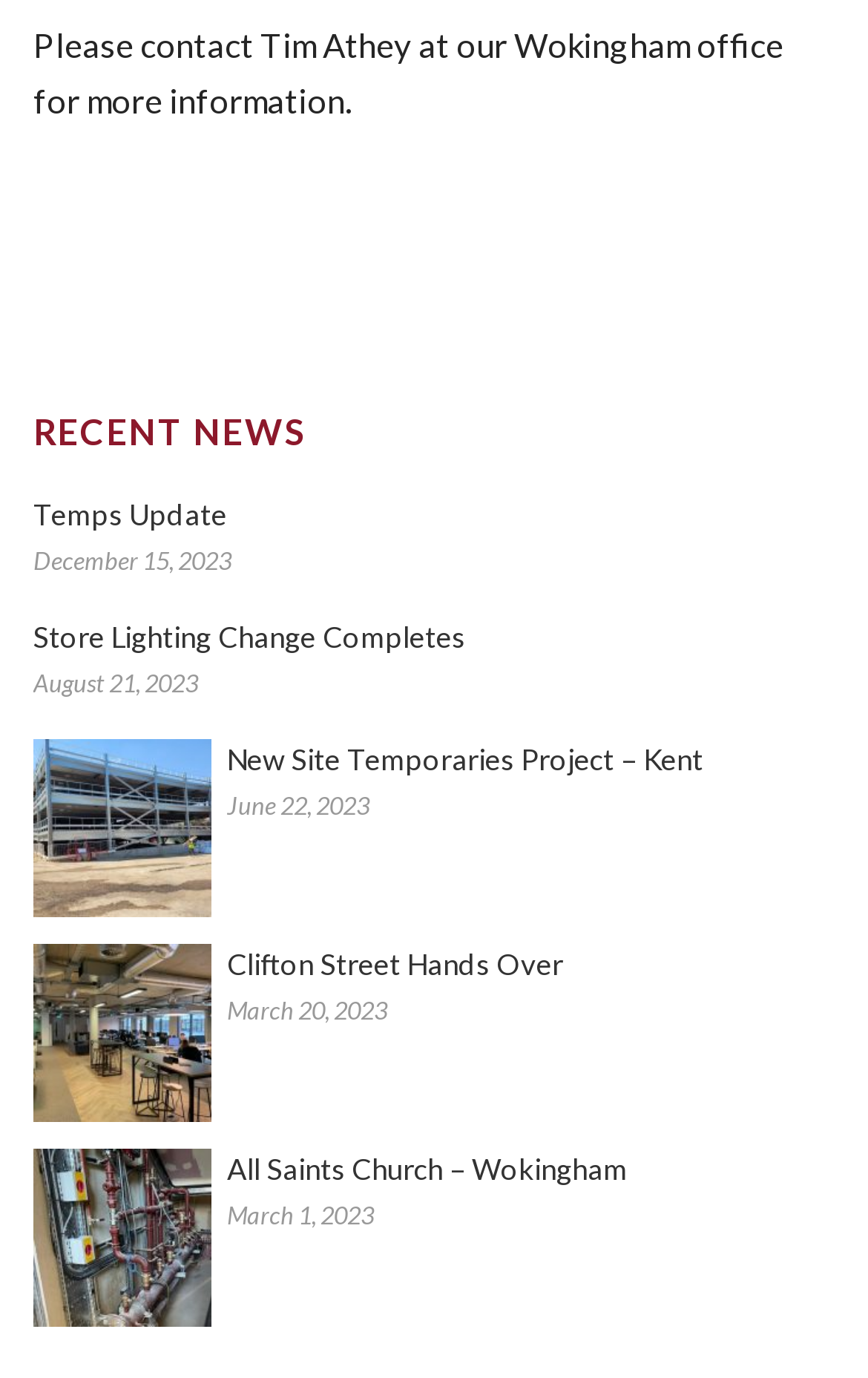What is the earliest date of a news article?
Ensure your answer is thorough and detailed.

I looked at the dates associated with each news article and found that the earliest one is 'All Saints Church – Wokingham' with a date of March 1, 2023.